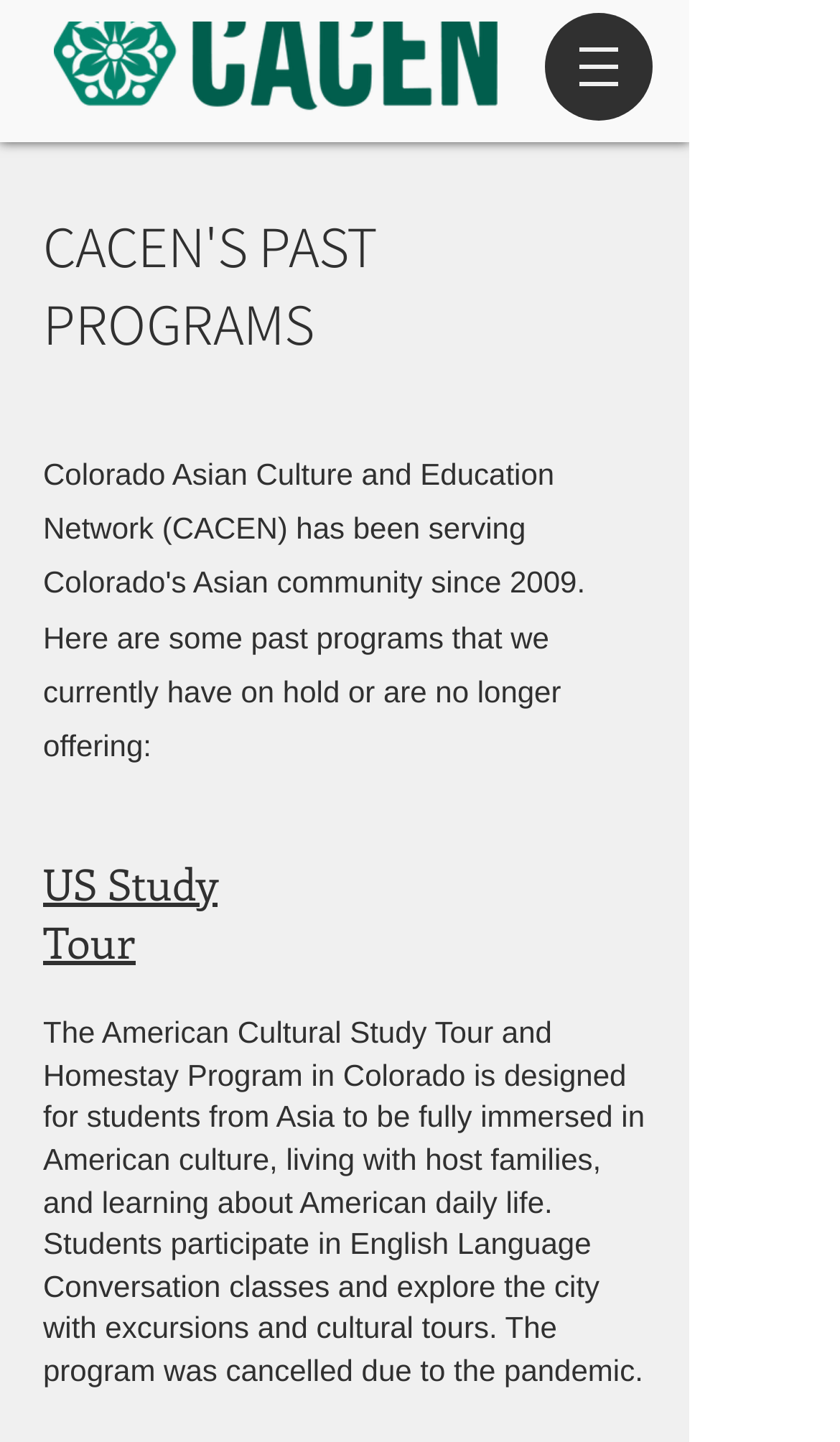Provide your answer in one word or a succinct phrase for the question: 
What type of accommodation is provided for students in the US Study Tour program?

Host families